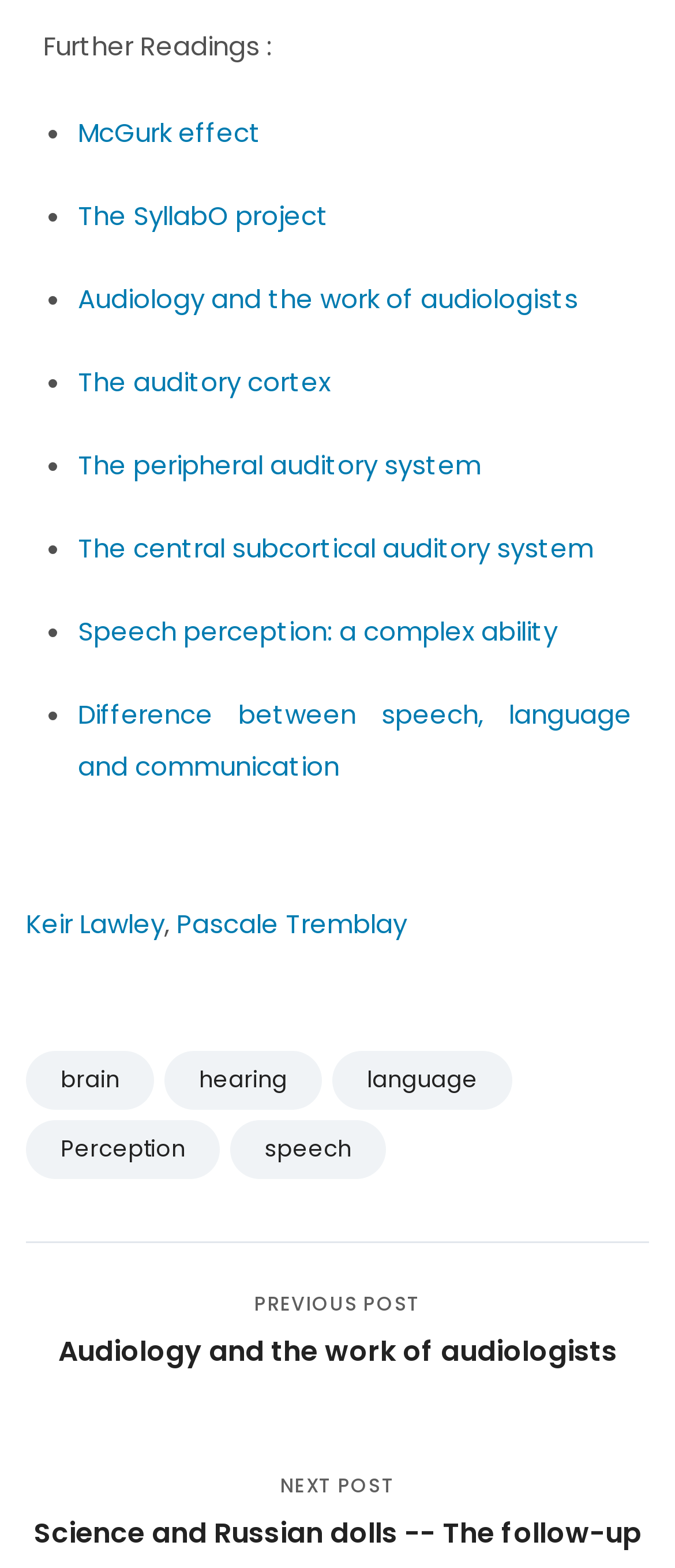Please identify the bounding box coordinates of the element I should click to complete this instruction: 'Click on the link to learn about speech perception'. The coordinates should be given as four float numbers between 0 and 1, like this: [left, top, right, bottom].

[0.115, 0.394, 0.826, 0.417]